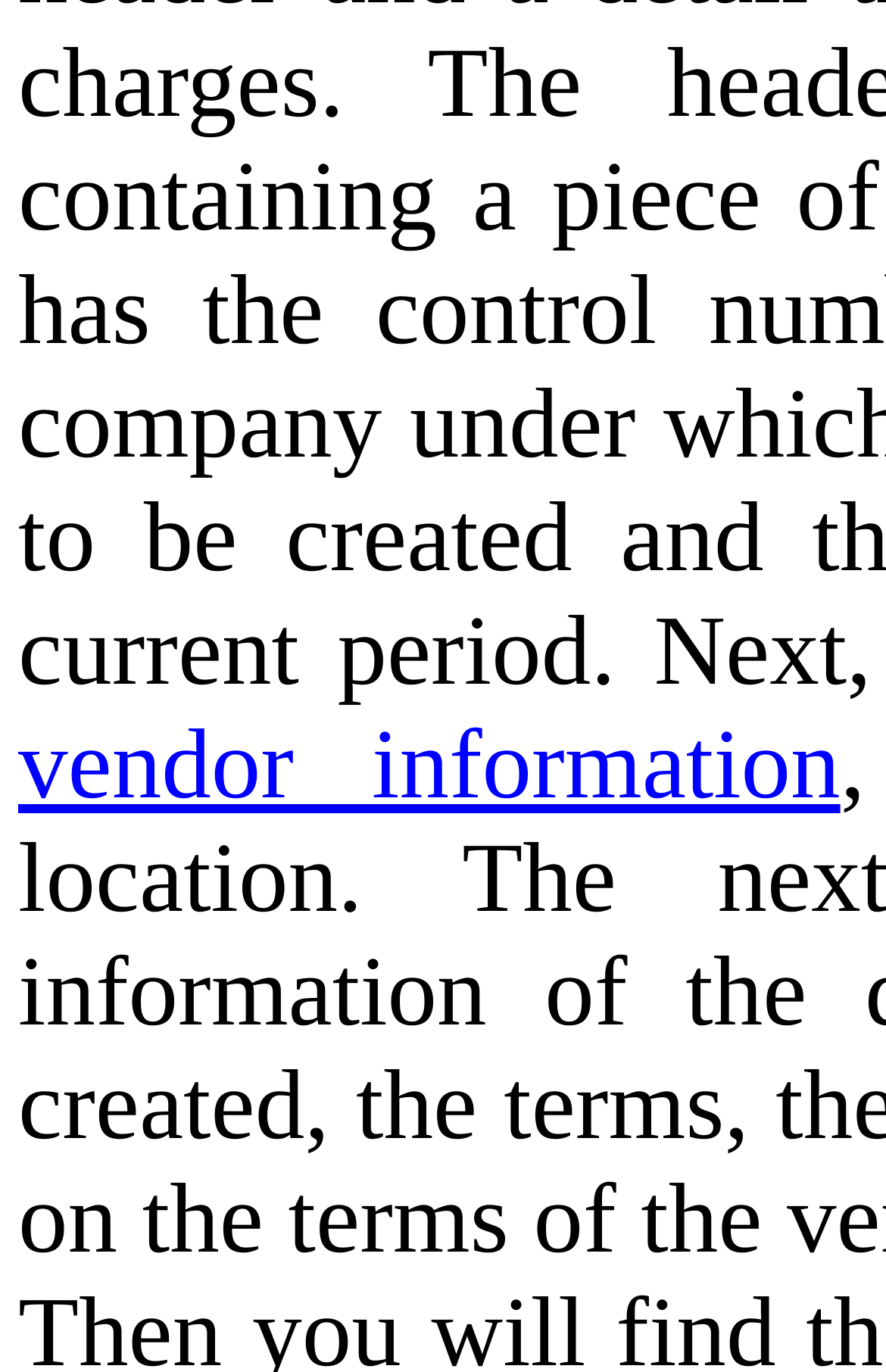Given the following UI element description: "vendor information", find the bounding box coordinates in the webpage screenshot.

[0.021, 0.518, 0.948, 0.598]